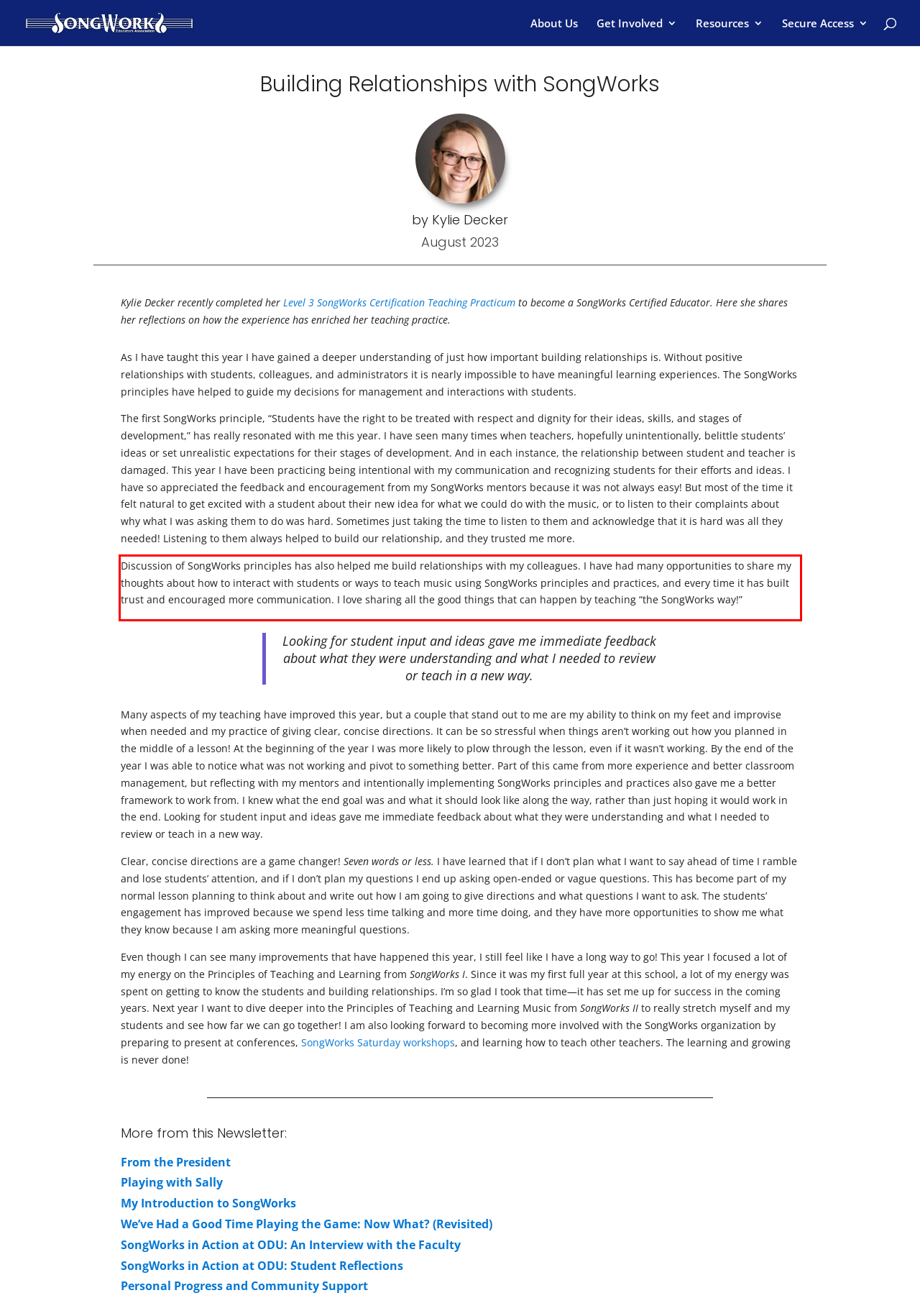Perform OCR on the text inside the red-bordered box in the provided screenshot and output the content.

Discussion of SongWorks principles has also helped me build relationships with my colleagues. I have had many opportunities to share my thoughts about how to interact with students or ways to teach music using SongWorks principles and practices, and every time it has built trust and encouraged more communication. I love sharing all the good things that can happen by teaching “the SongWorks way!”